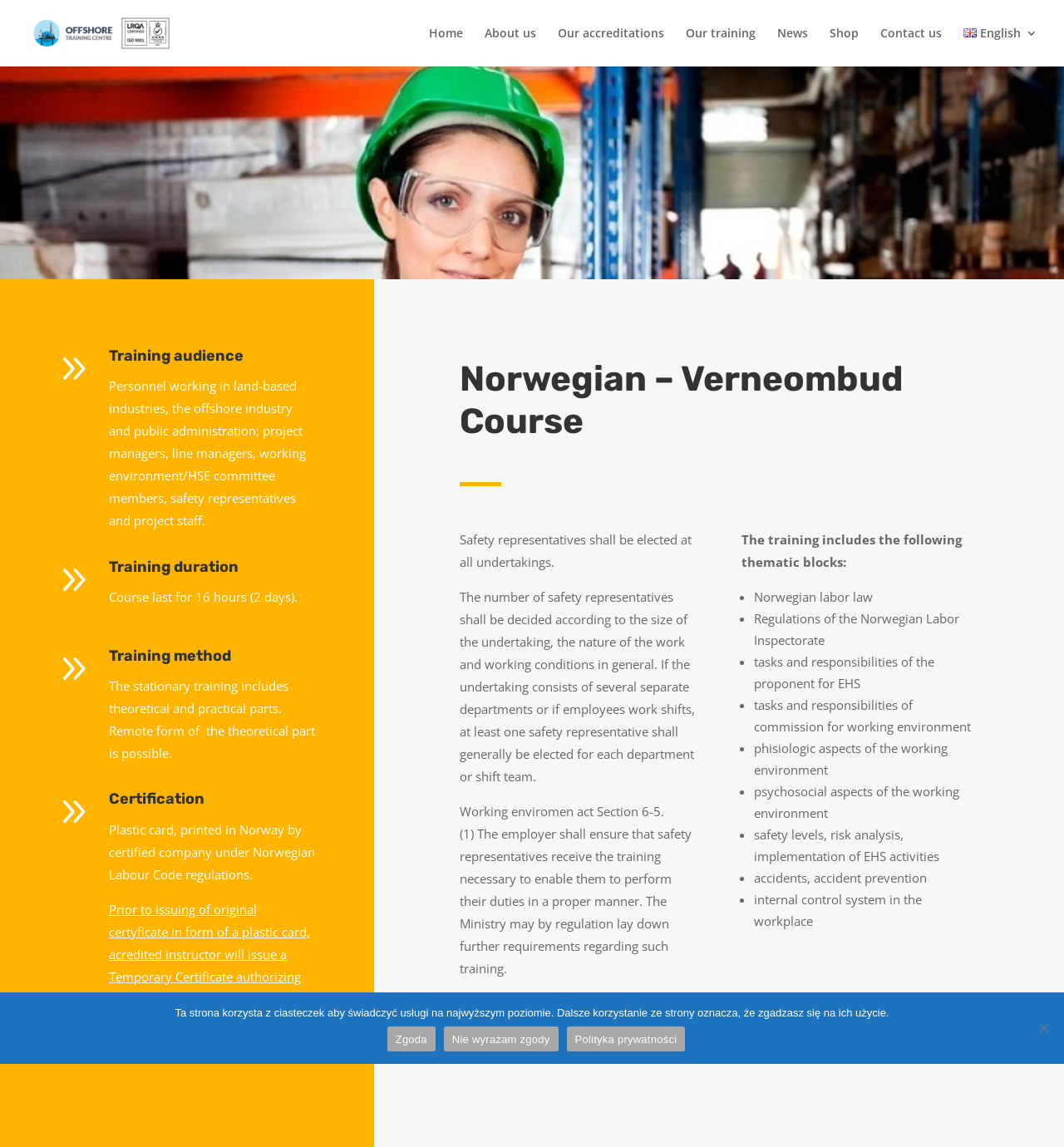Given the description "Polityka prywatności", determine the bounding box of the corresponding UI element.

[0.532, 0.895, 0.644, 0.917]